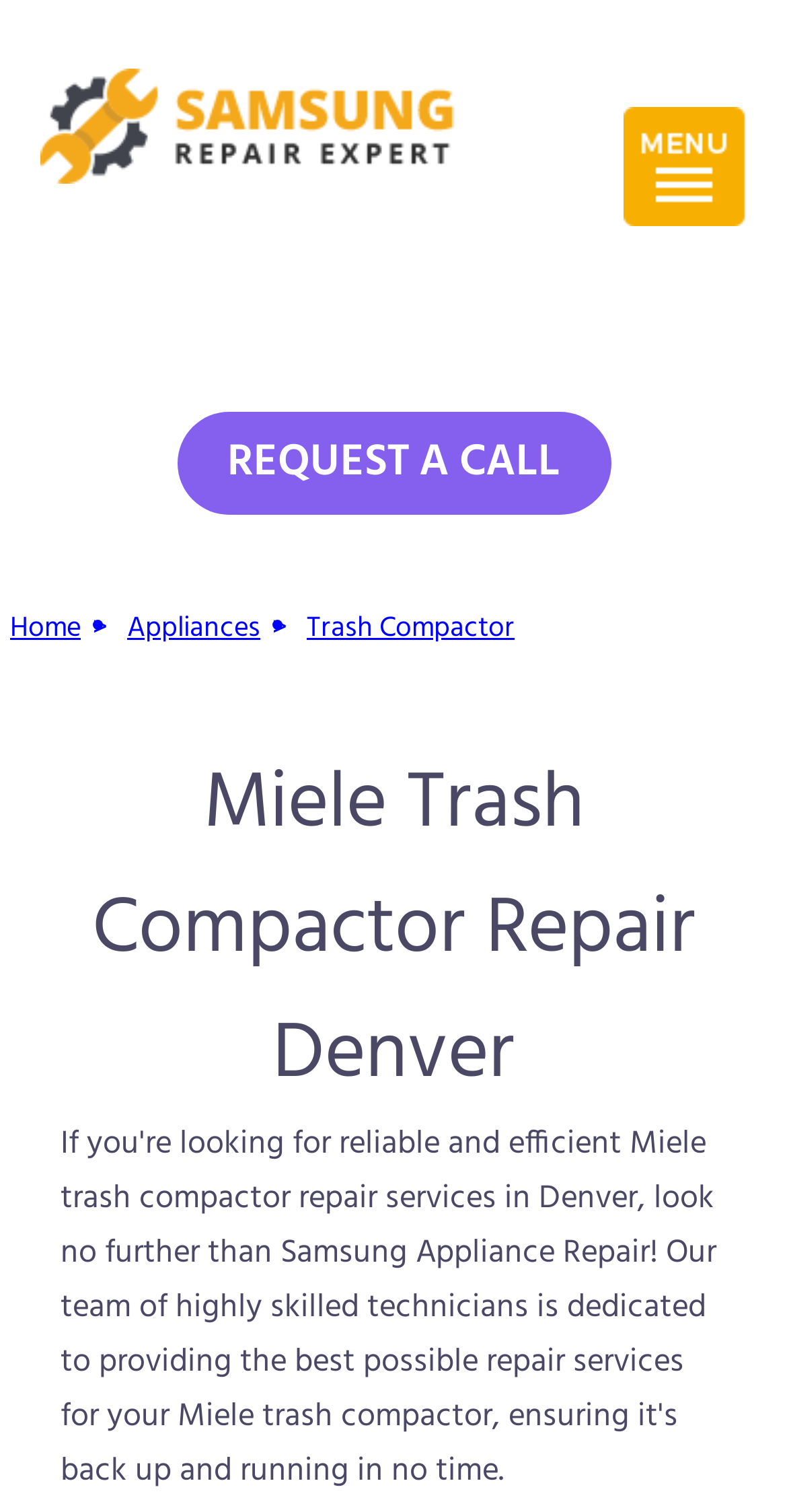Please answer the following question using a single word or phrase: 
What type of appliance is being repaired?

Trash Compactor